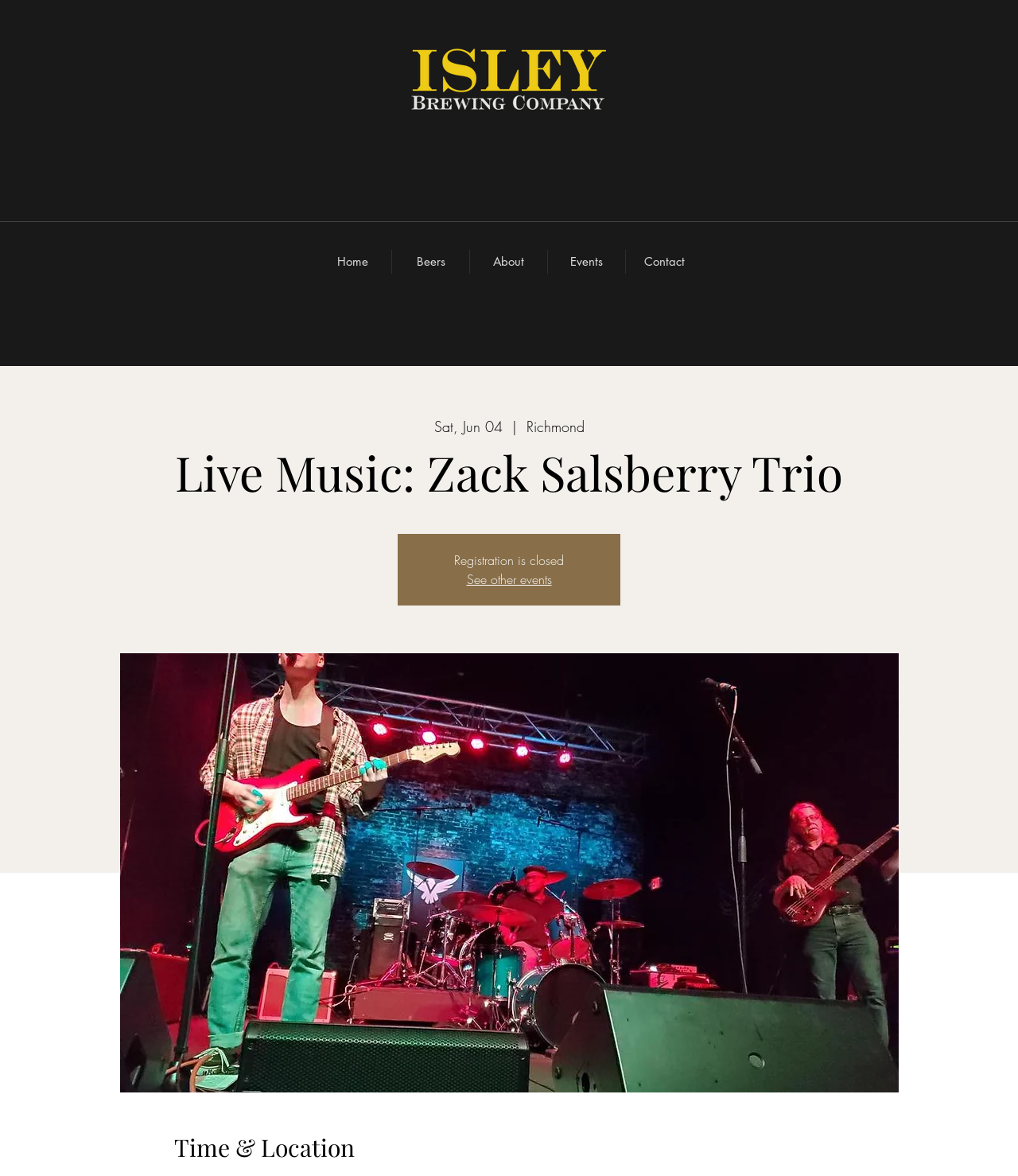What is the date of the event?
Provide a one-word or short-phrase answer based on the image.

Sat, Jun 04